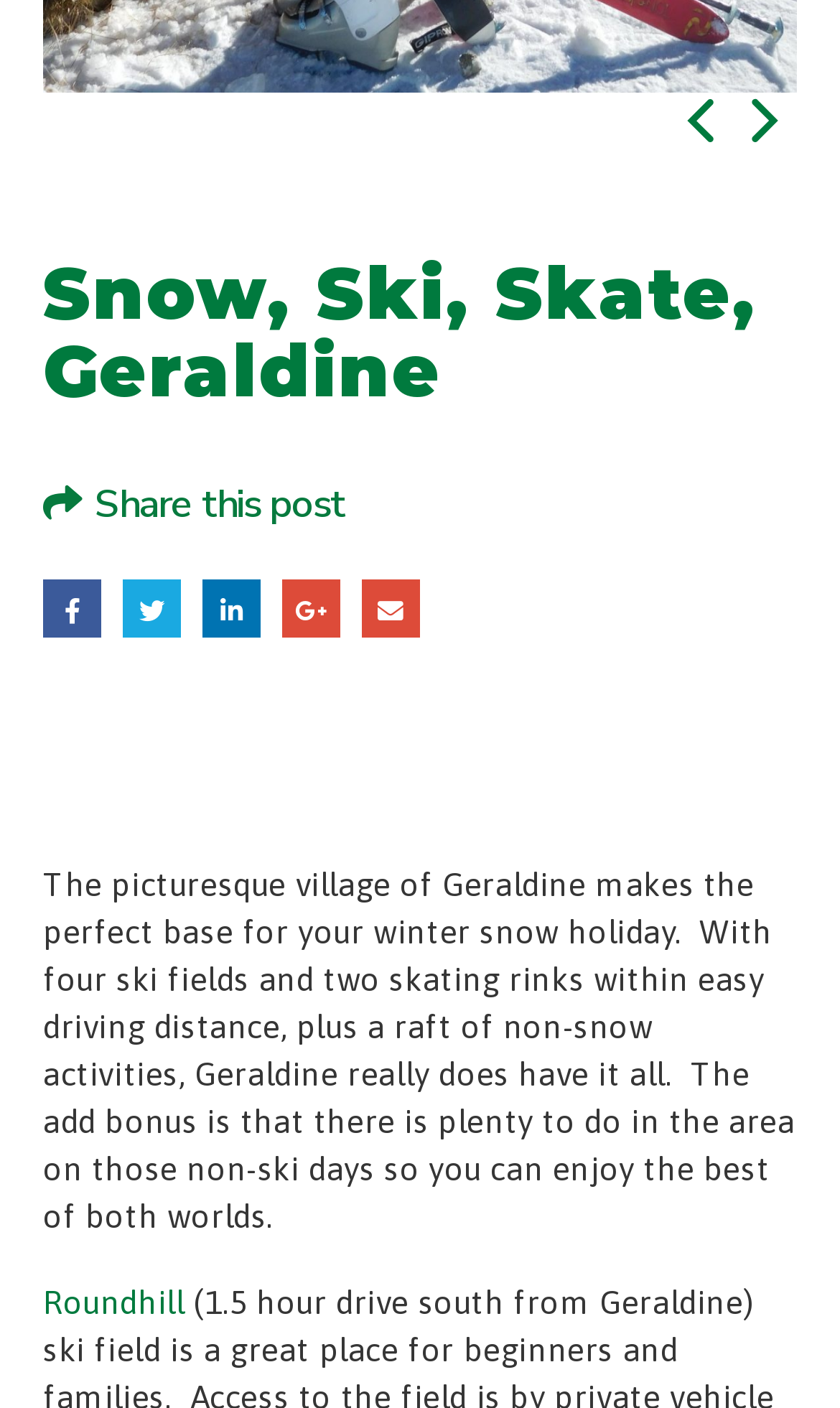Determine the bounding box coordinates for the area that needs to be clicked to fulfill this task: "Click Next". The coordinates must be given as four float numbers between 0 and 1, i.e., [left, top, right, bottom].

[0.872, 0.065, 0.949, 0.104]